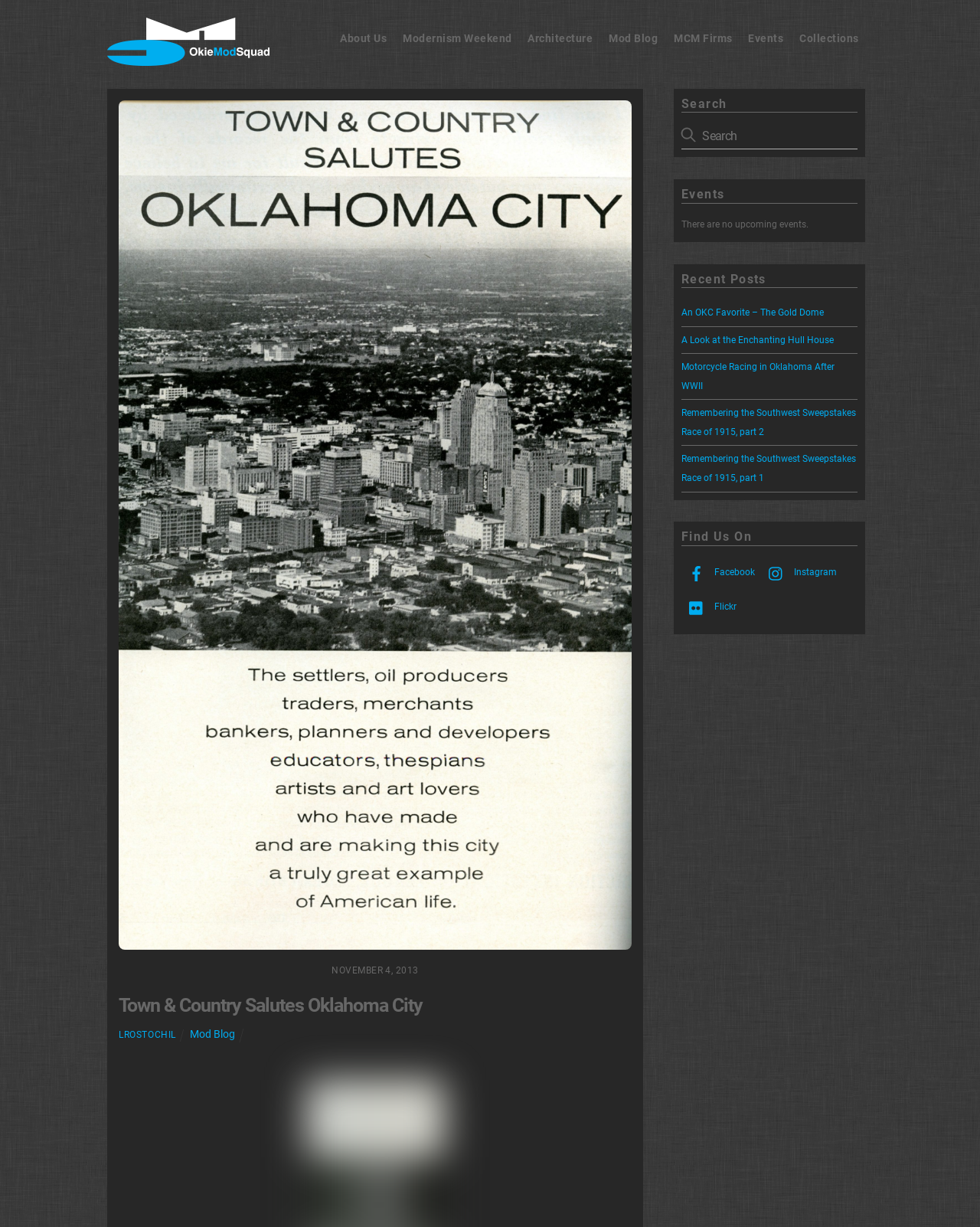Illustrate the webpage with a detailed description.

The webpage is dedicated to Oklahoma City Modernism (OKC Mod) and features a logo at the top left corner. Below the logo, there is a navigation menu with links to various sections, including "About Us", "Modernism Weekend", "Architecture", "Mod Blog", "MCM Firms", "Events", and "Collections".

The main content area is divided into two sections. On the left, there is a large image with a caption "Town & Country Salutes Oklahoma City" and a date "NOVEMBER 4, 2013" below it. There are also two links, "LROSTOCHIL" and "Mod Blog", situated below the image.

On the right side, there are several sections. At the top, there is a search bar with a magnifying glass icon and a label "Search". Below the search bar, there are three sections: "Events", "Recent Posts", and "Find Us On". The "Events" section currently displays a message "There are no upcoming events." The "Recent Posts" section lists five article titles, including "An OKC Favorite – The Gold Dome" and "Remembering the Southwest Sweepstakes Race of 1915, part 2". The "Find Us On" section features links to the website's social media profiles on Facebook, Instagram, and Flickr, each accompanied by an icon and a label.

At the bottom right corner of the page, there is a "Back To Top" link.